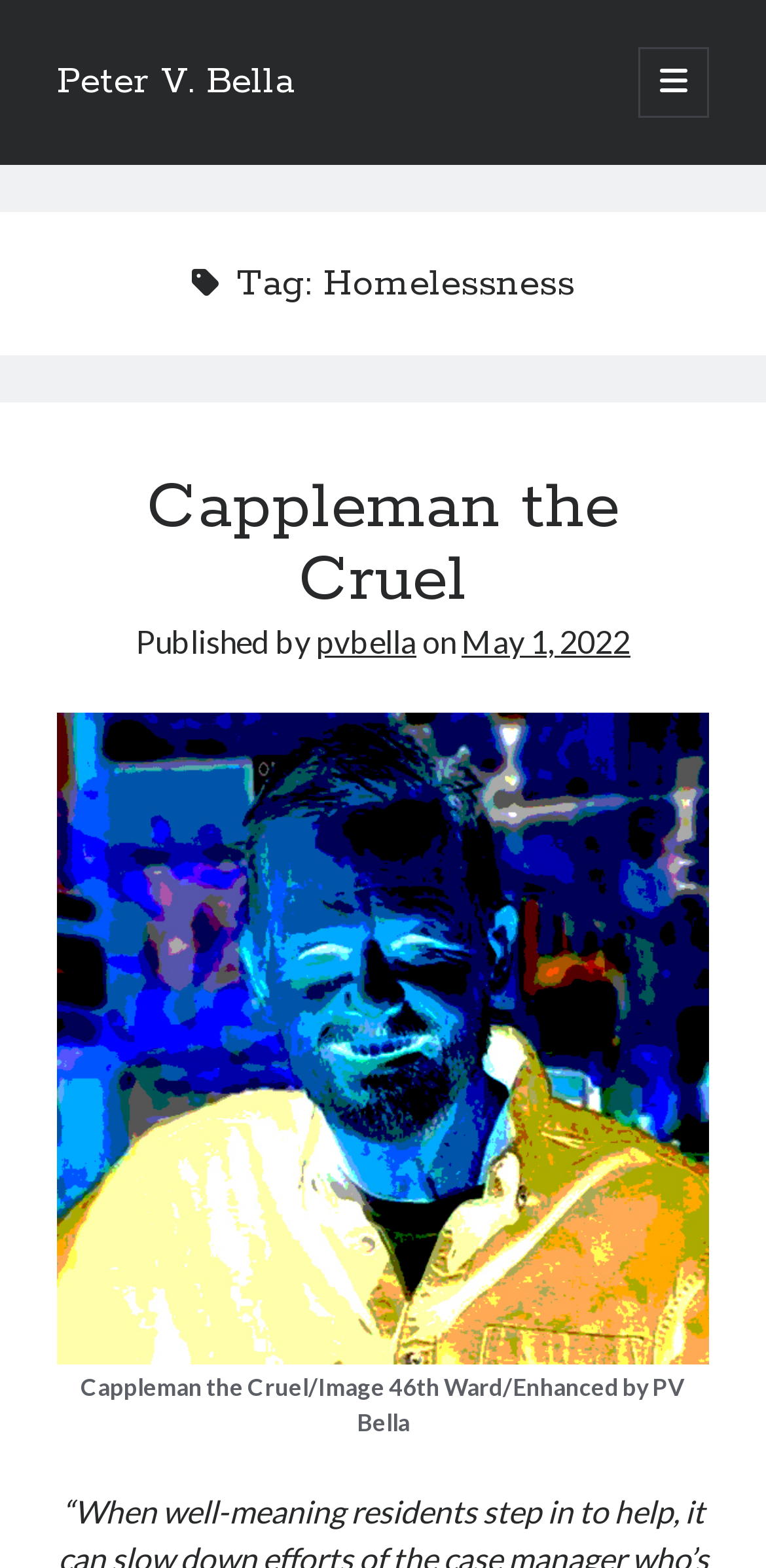What is the date of publication?
Using the information from the image, give a concise answer in one word or a short phrase.

May 1, 2022